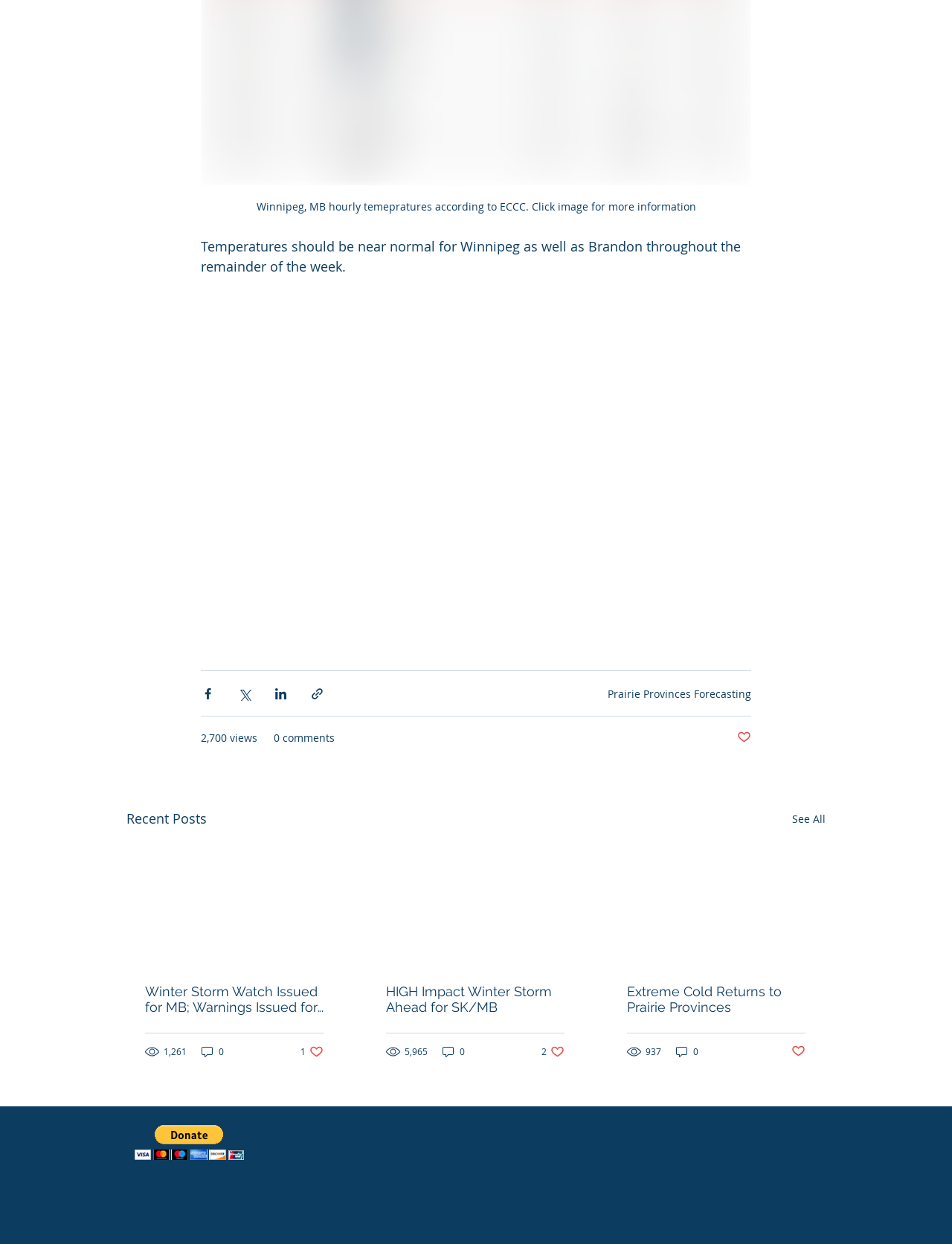Give a short answer to this question using one word or a phrase:
What is the topic of the first article?

Winter Storm Watch